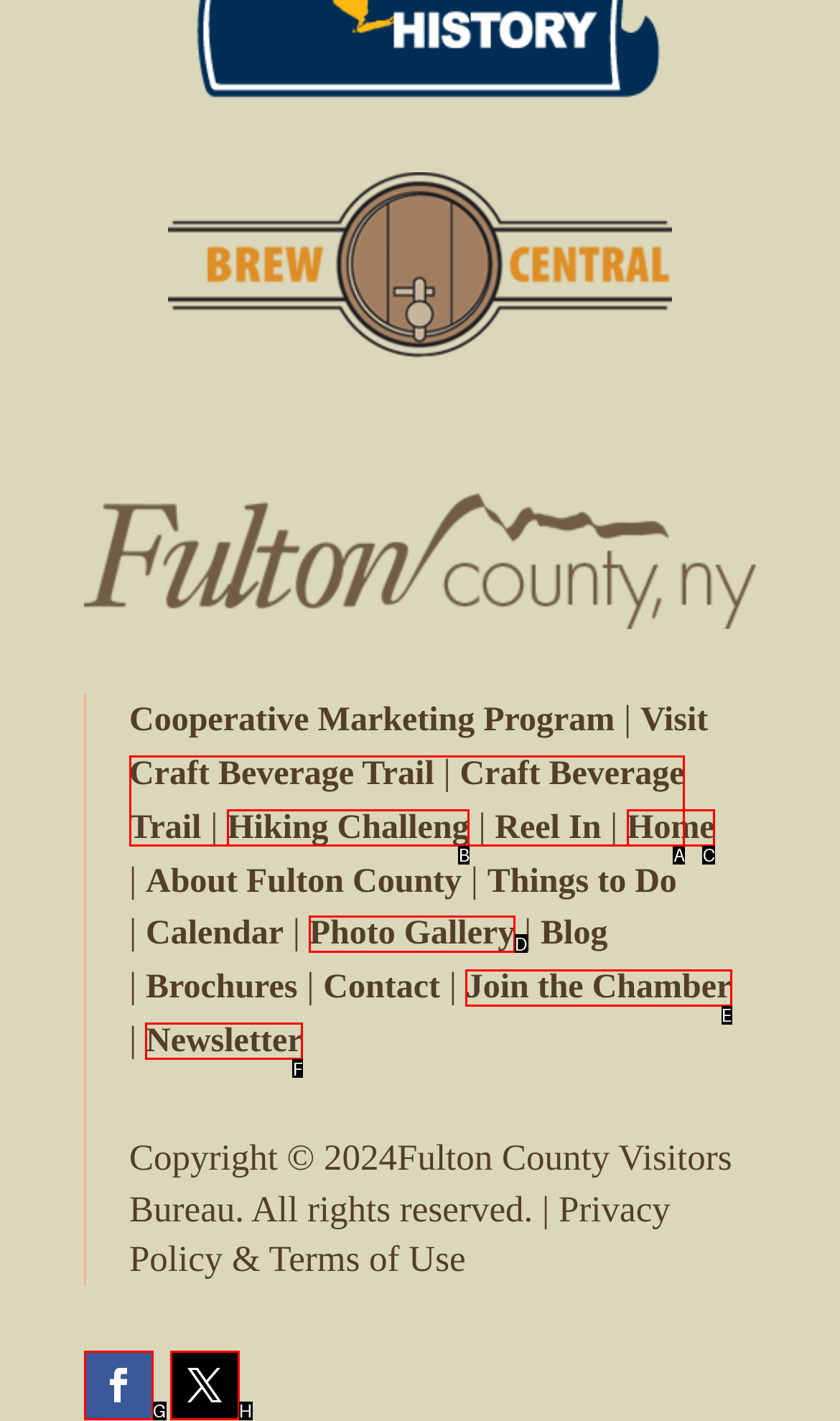Determine which option aligns with the description: Follow. Provide the letter of the chosen option directly.

G